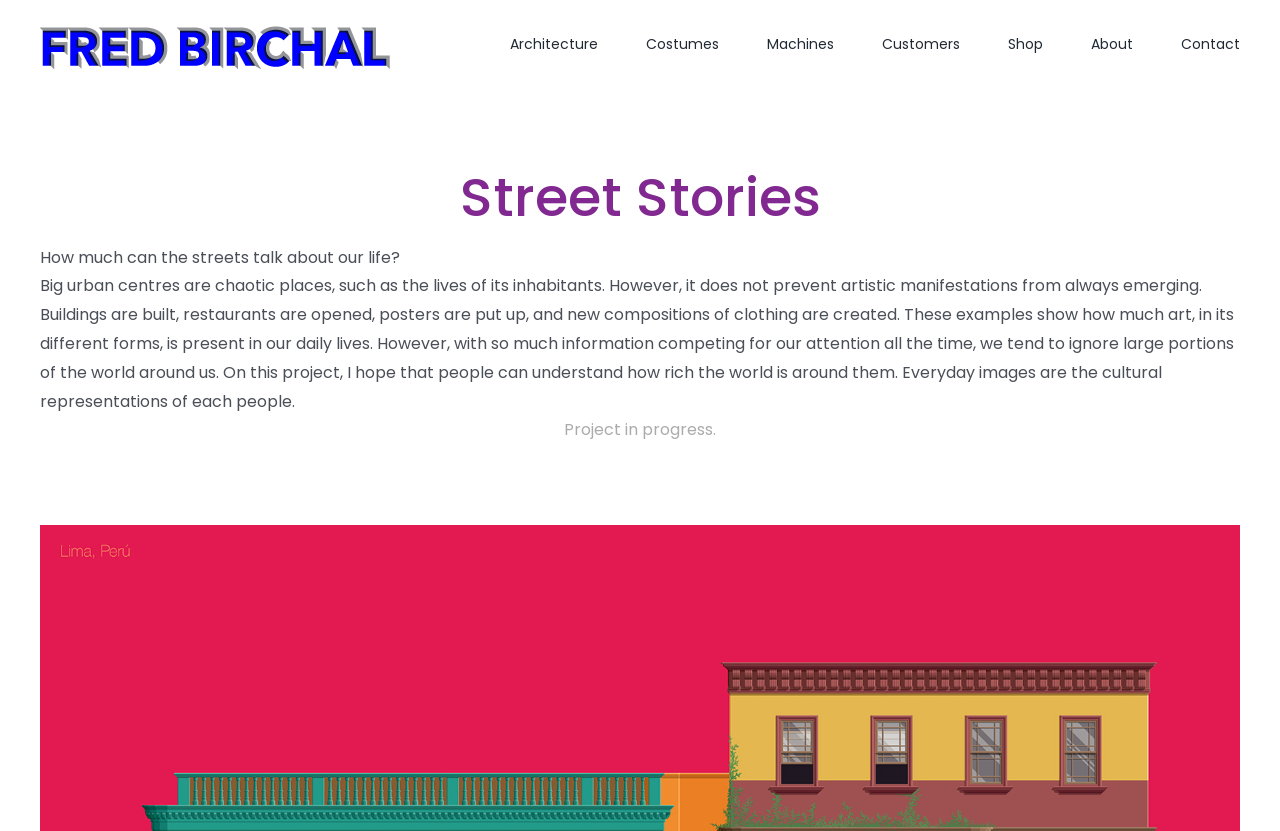Can you find the bounding box coordinates for the element to click on to achieve the instruction: "Click the 'Architecture' menu"?

[0.398, 0.0, 0.467, 0.101]